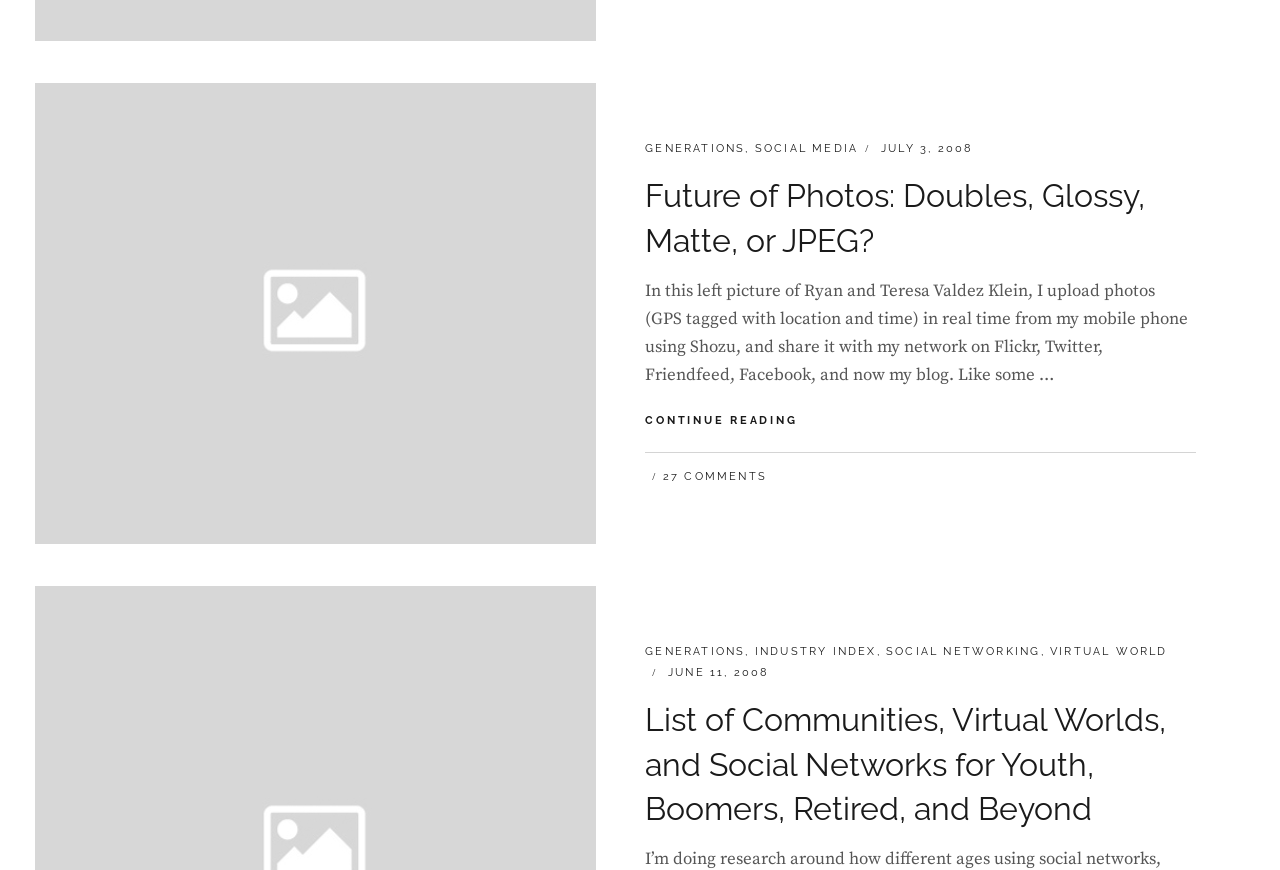Please indicate the bounding box coordinates of the element's region to be clicked to achieve the instruction: "Read the review of 'Amal Unbound' by Aisha Saeed". Provide the coordinates as four float numbers between 0 and 1, i.e., [left, top, right, bottom].

None